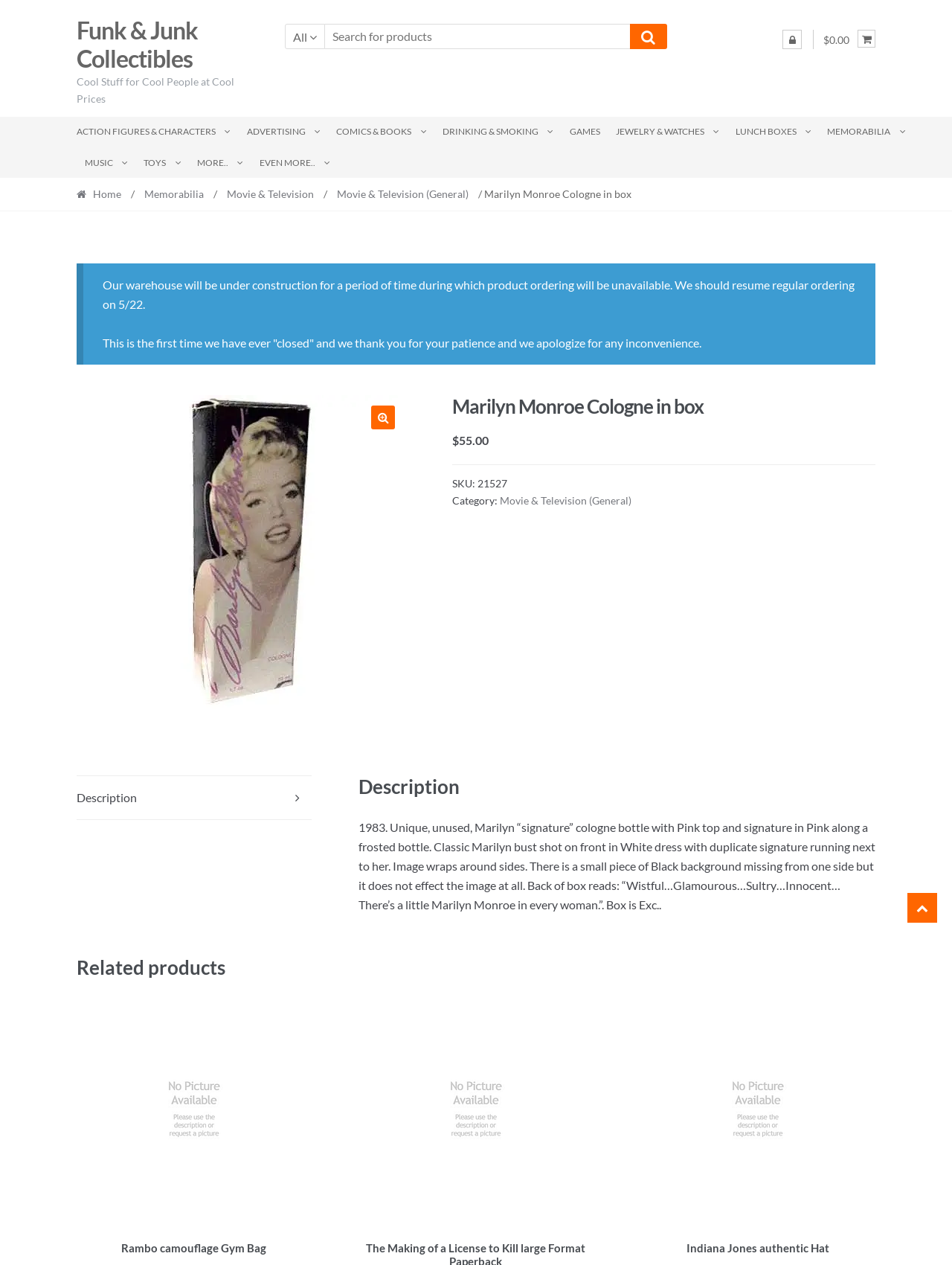Refer to the element description Memorabilia and identify the corresponding bounding box in the screenshot. Format the coordinates as (top-left x, top-left y, bottom-right x, bottom-right y) with values in the range of 0 to 1.

[0.143, 0.148, 0.221, 0.158]